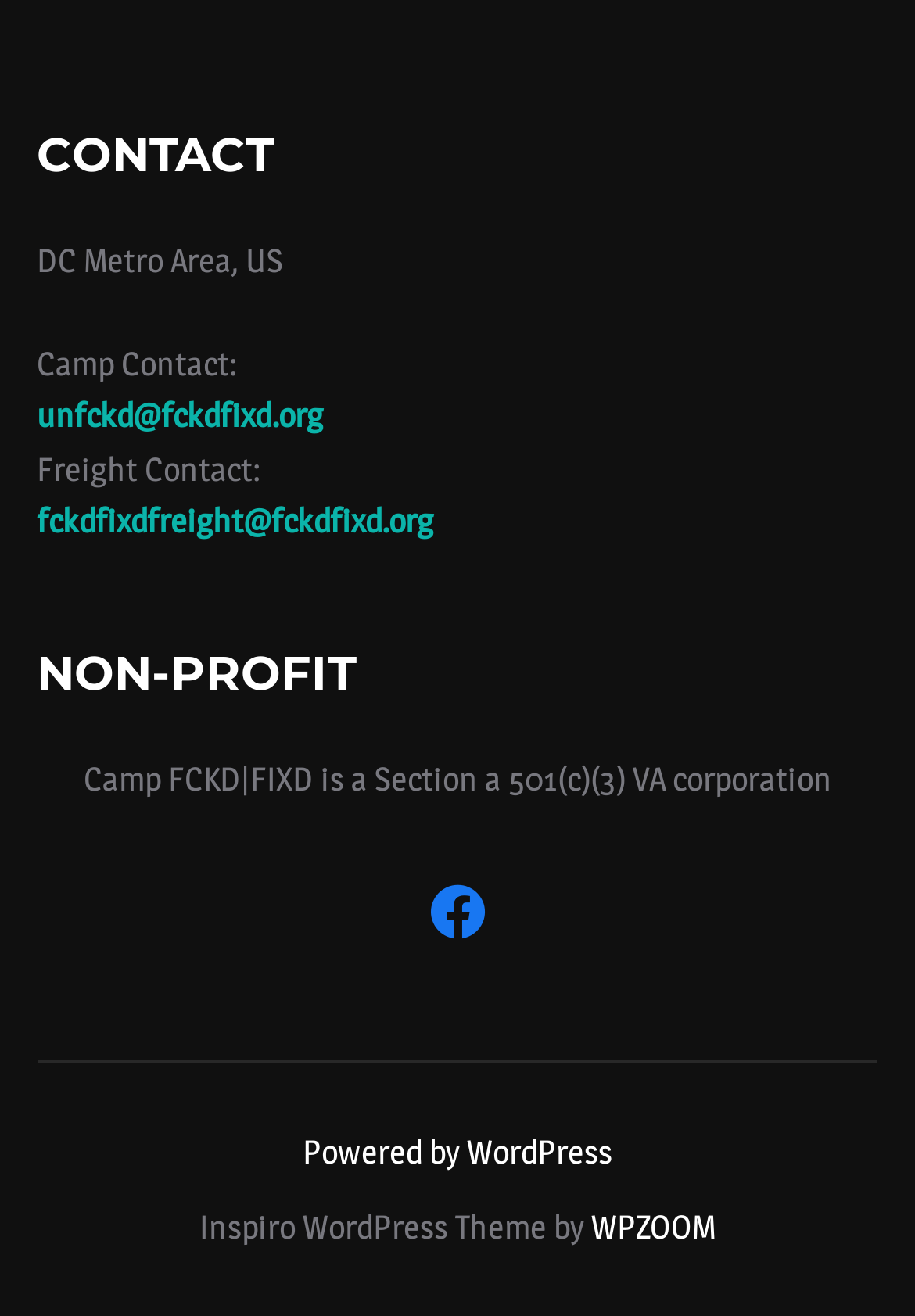Please provide a comprehensive answer to the question below using the information from the image: What is the email address for camp contact?

I found the email address for camp contact by looking at the link element 'unfckd@fckdfixd.org' which is located below the 'Camp Contact:' static text.